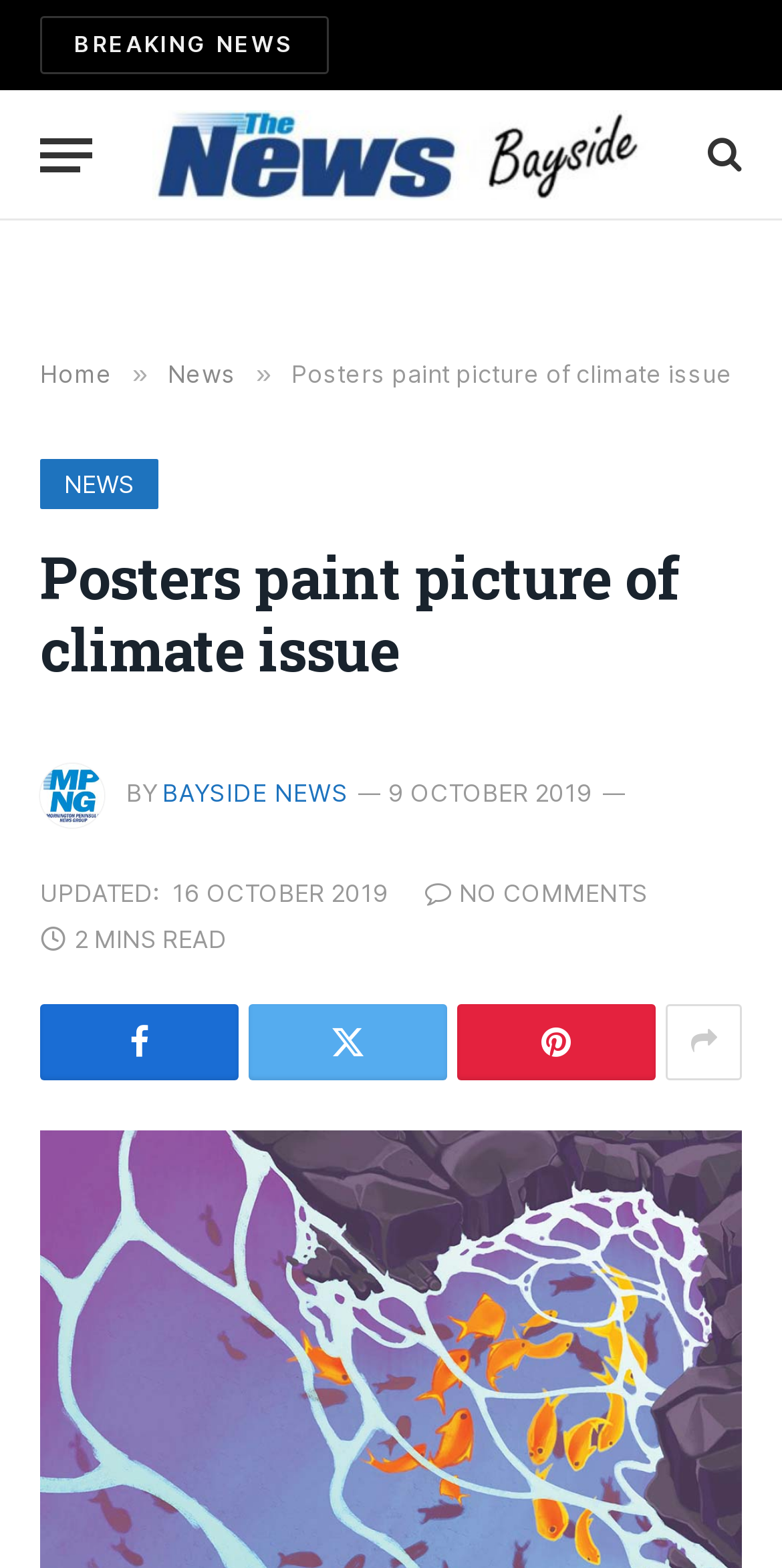What is the topic of the news article?
Based on the image content, provide your answer in one word or a short phrase.

climate issue